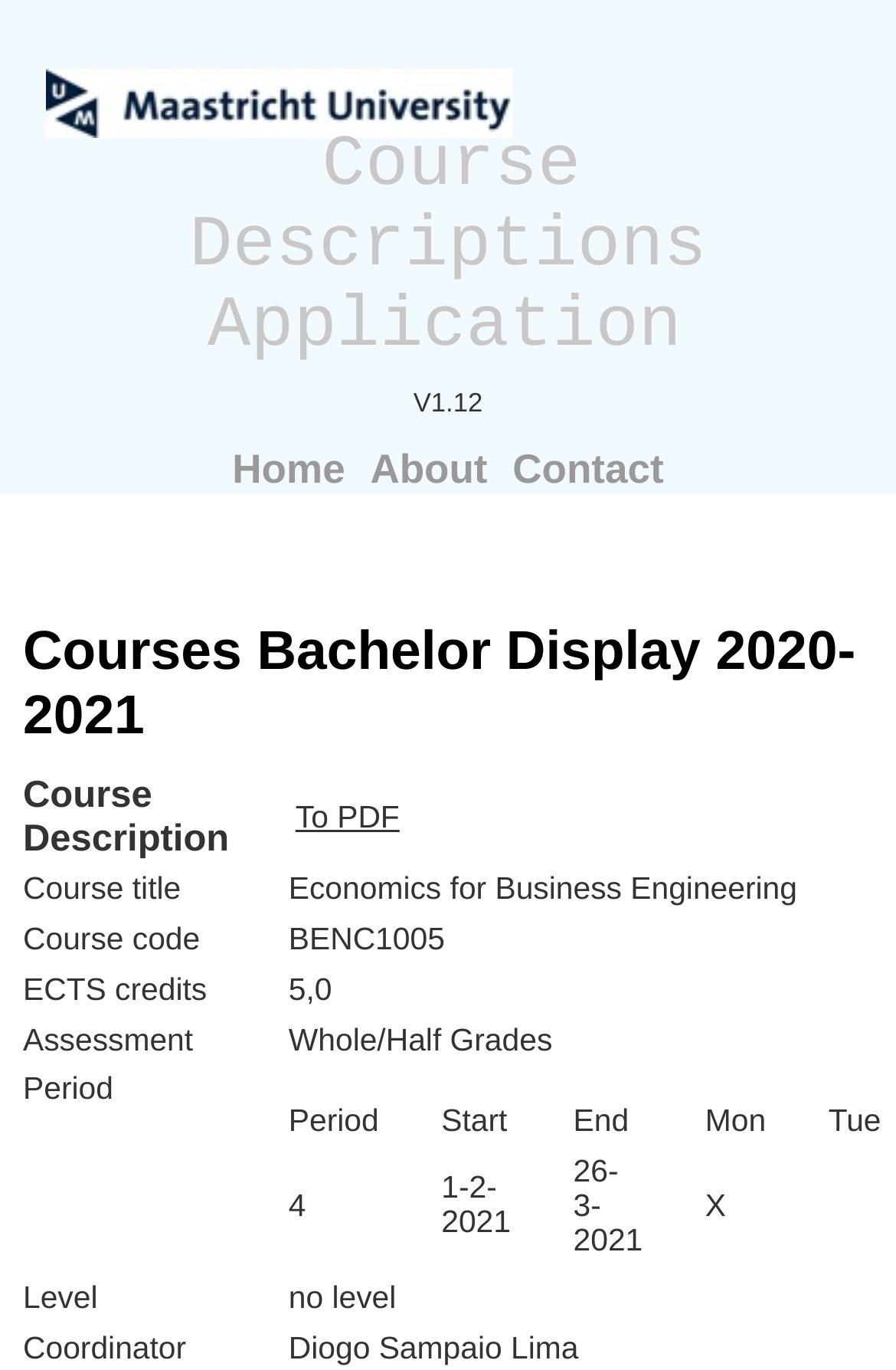Refer to the element description To PDF and identify the corresponding bounding box in the screenshot. Format the coordinates as (top-left x, top-left y, bottom-right x, bottom-right y) with values in the range of 0 to 1.

[0.322, 0.585, 0.454, 0.61]